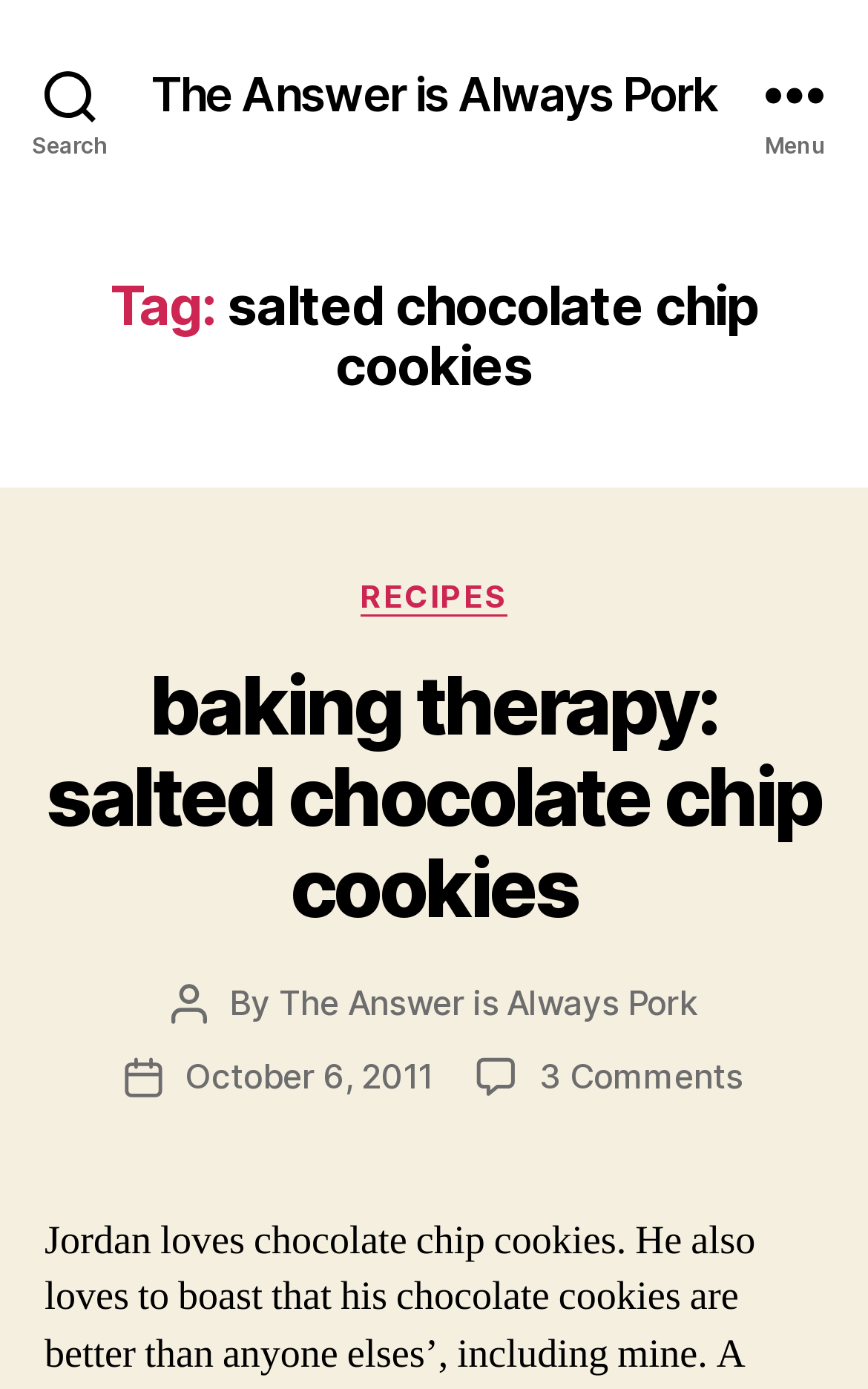Please find the bounding box coordinates of the element that must be clicked to perform the given instruction: "Read the post baking therapy: salted chocolate chip cookies". The coordinates should be four float numbers from 0 to 1, i.e., [left, top, right, bottom].

[0.053, 0.473, 0.947, 0.675]